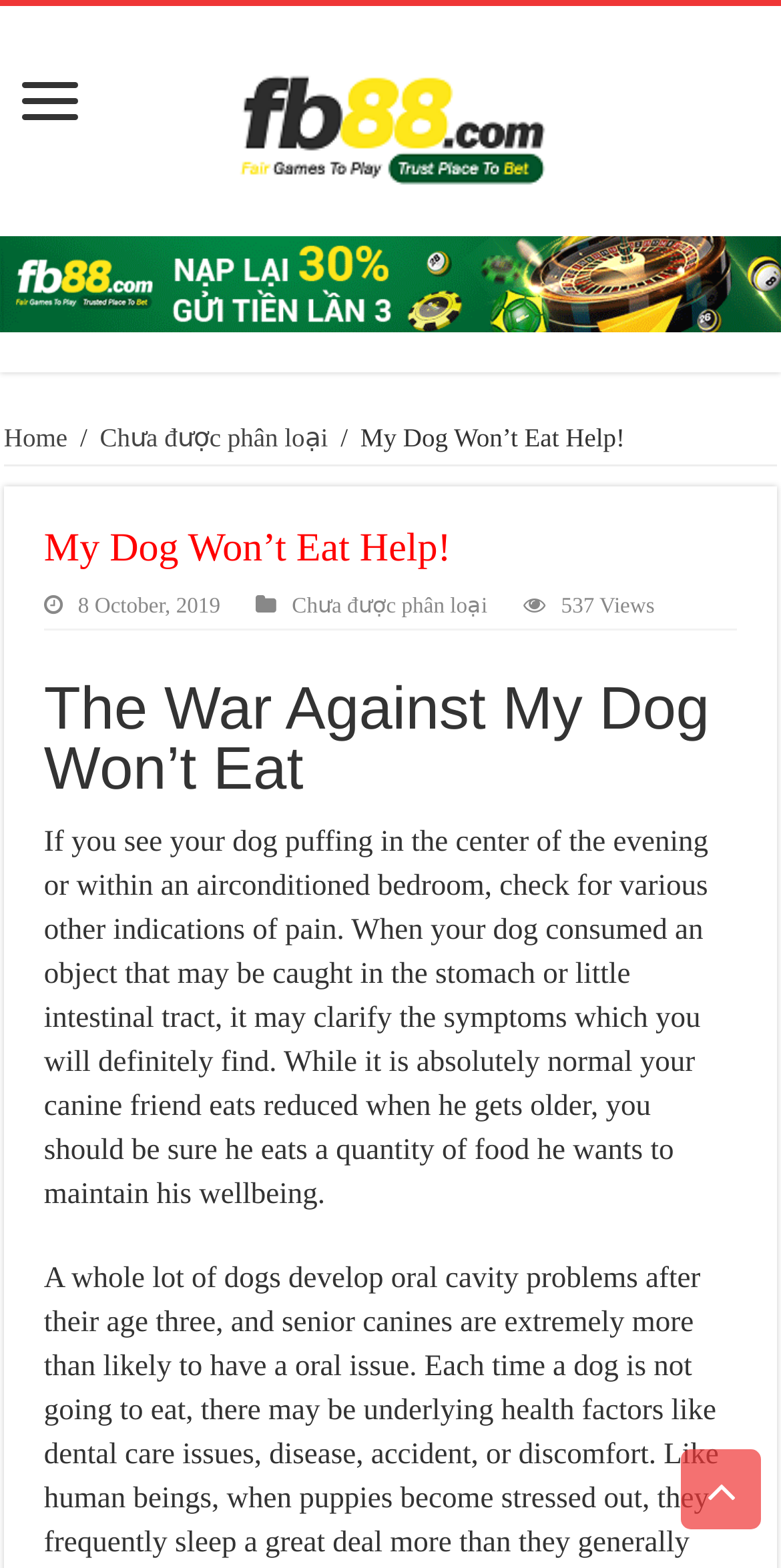Generate an in-depth caption that captures all aspects of the webpage.

The webpage appears to be a blog post or article about a dog's eating habits. At the top of the page, there is a heading that reads "Thể thao đá banh online 2022" with a link and an image below it. To the right of this heading, there is another link with an image that says "nhà cái trực tuyến cá độ fb88".

Below these elements, there is a navigation menu with links to "Home" and "Chưa được phân loại" (which means "Uncategorized" in Vietnamese). The title of the blog post, "My Dog Won’t Eat Help!", is displayed prominently in the middle of the page, with a heading that reads "The War Against My Dog Won’t Eat" below it.

The main content of the blog post is a block of text that discusses the signs of pain in dogs, including puffing, and the importance of ensuring they eat enough food to maintain their health. The text is quite long and takes up most of the page.

At the very bottom of the page, there is a "Scroll To Top" button. There are a total of 5 images on the page, and 7 links. The overall layout is quite cluttered, with many elements competing for attention.